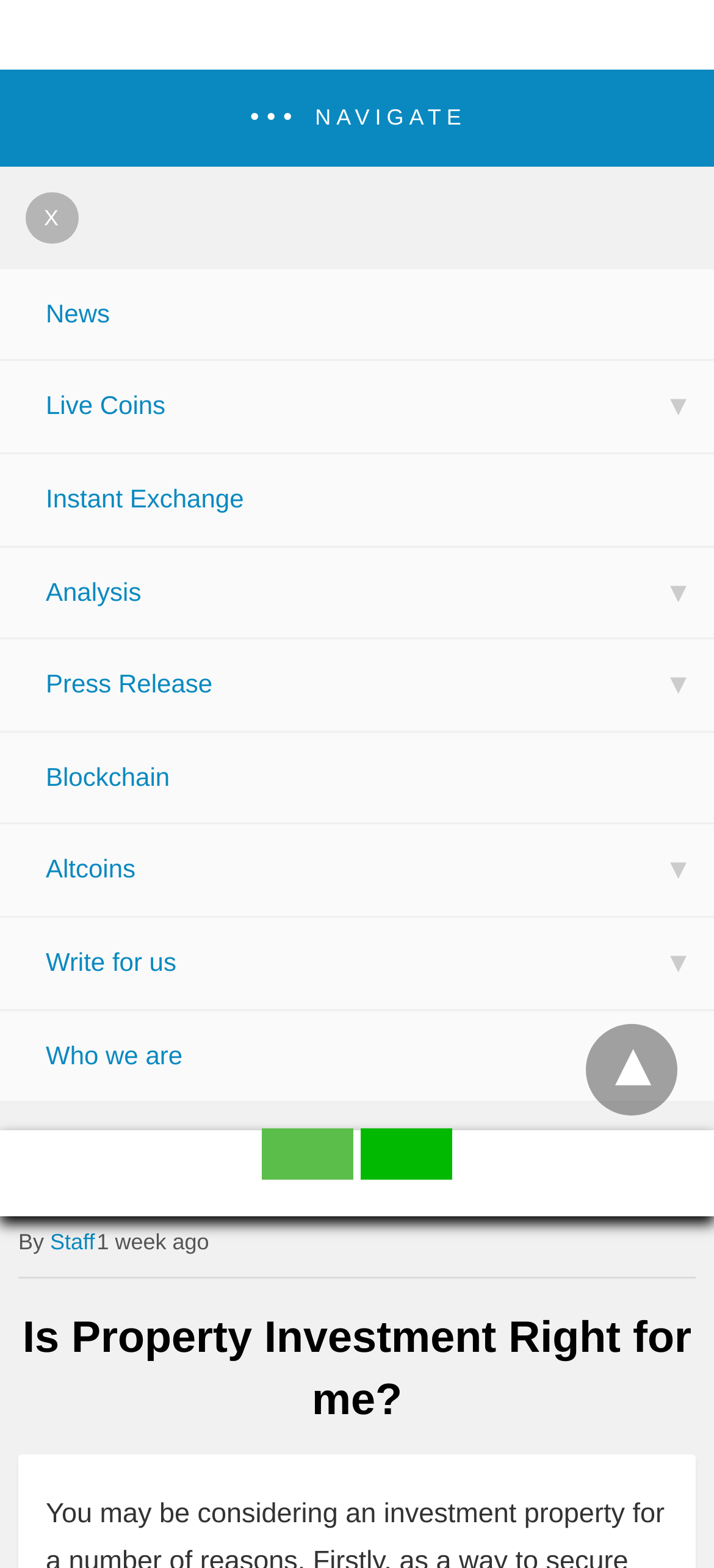What is the category of the news article?
Analyze the screenshot and provide a detailed answer to the question.

The main heading of the webpage is 'Is Property Investment Right for me?' which suggests that the news article is related to property investment. This is further supported by the meta description which mentions 'investment property'.